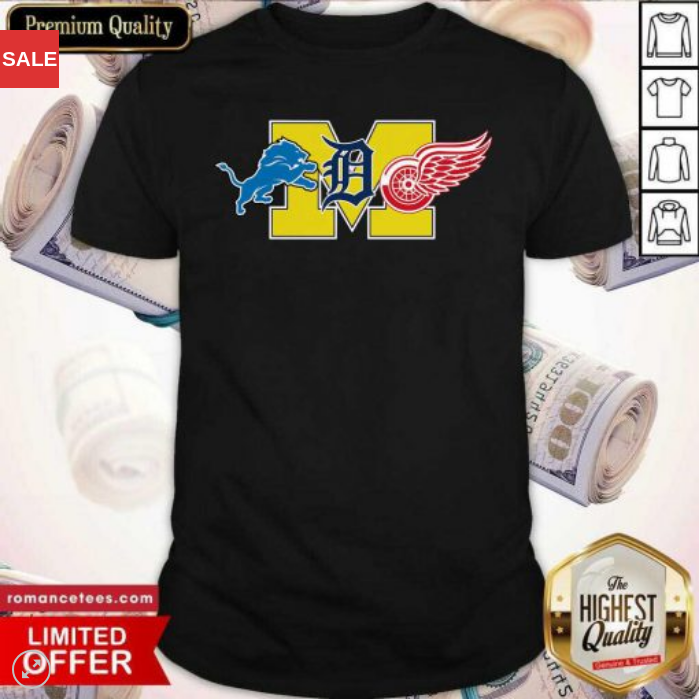What is the purpose of the 'SALE' label?
Look at the screenshot and respond with one word or a short phrase.

Indicates a limited-time offer